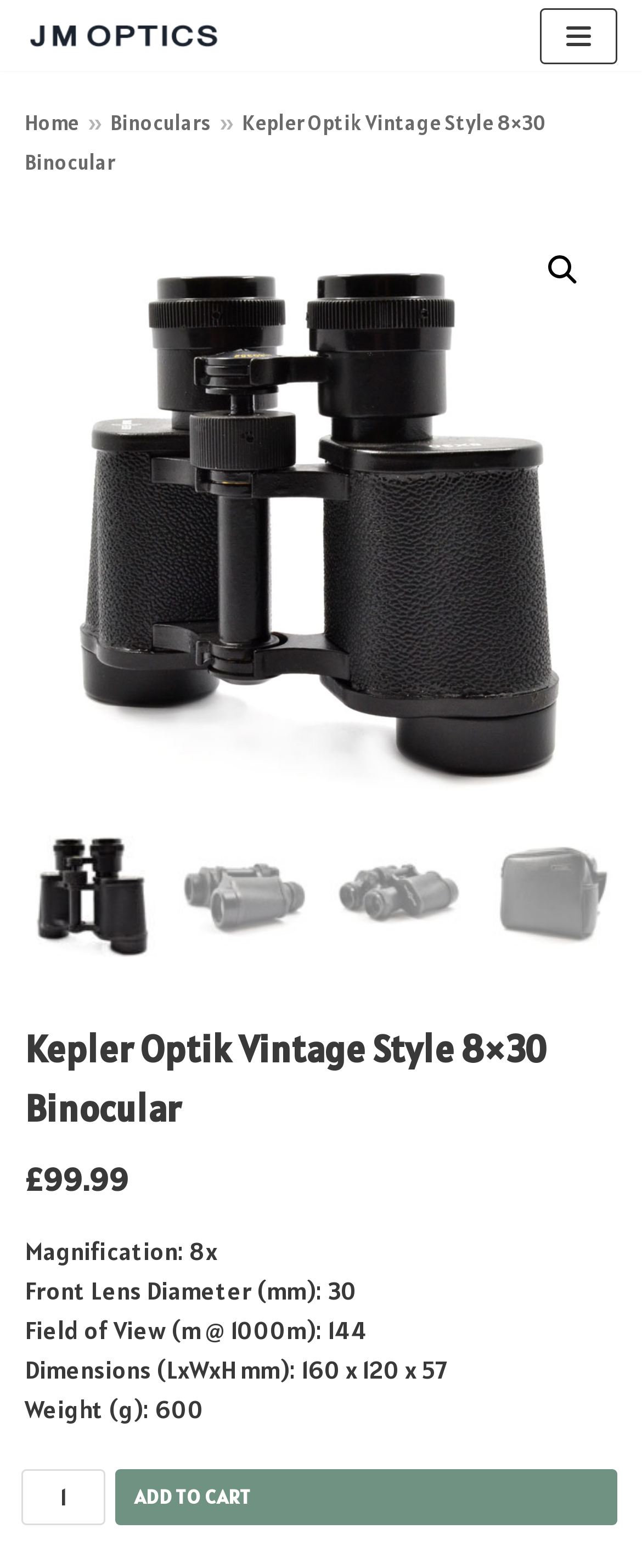Determine the bounding box coordinates of the UI element described below. Use the format (top-left x, top-left y, bottom-right x, bottom-right y) with floating point numbers between 0 and 1: Navigation Menu

[0.841, 0.005, 0.962, 0.041]